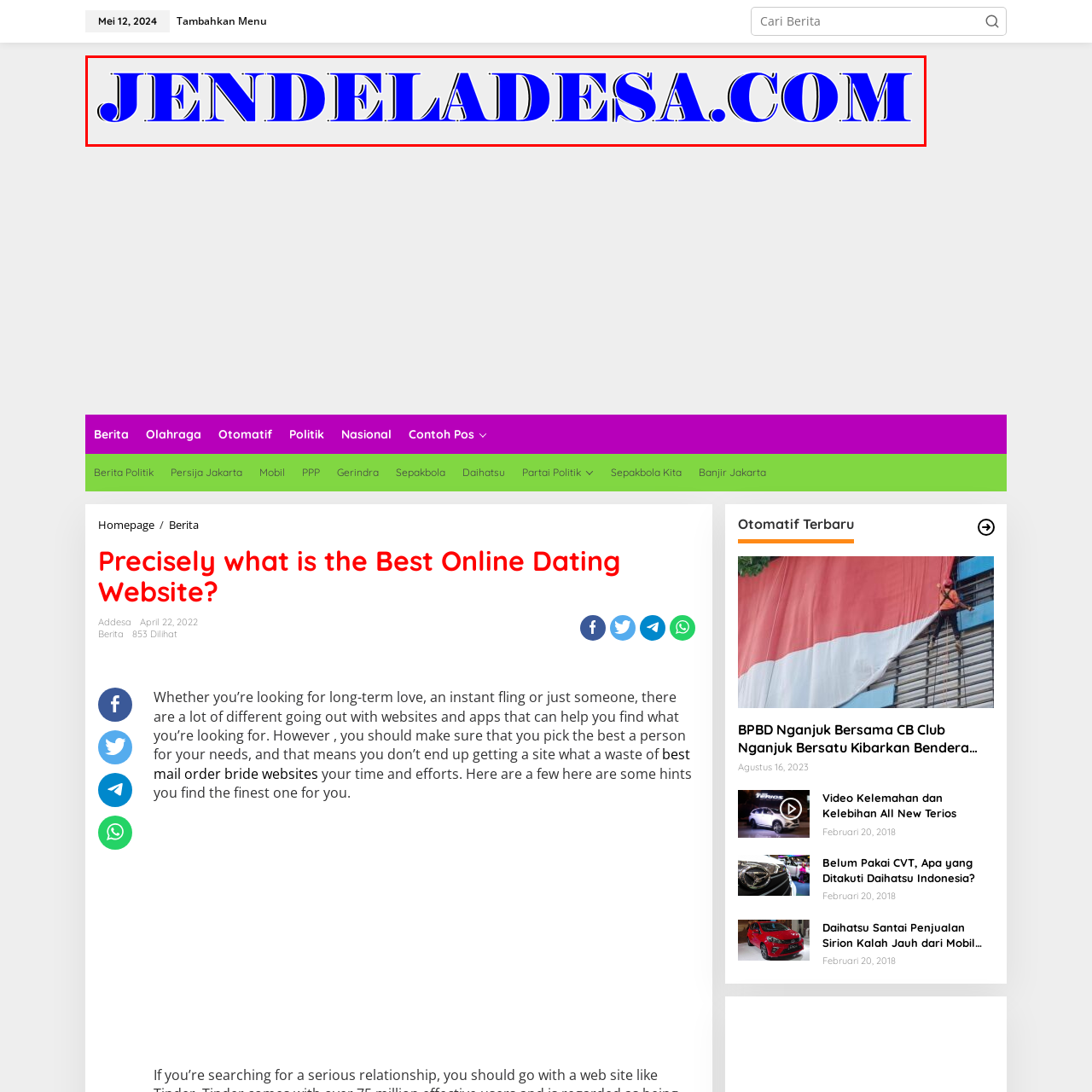Please analyze the elements within the red highlighted area in the image and provide a comprehensive answer to the following question: What is the purpose of the logo?

According to the caption, the logo 'serves as a visual anchor for the website', implying that its primary purpose is to provide a recognizable identity for the website and serve as a visual anchor for visitors.